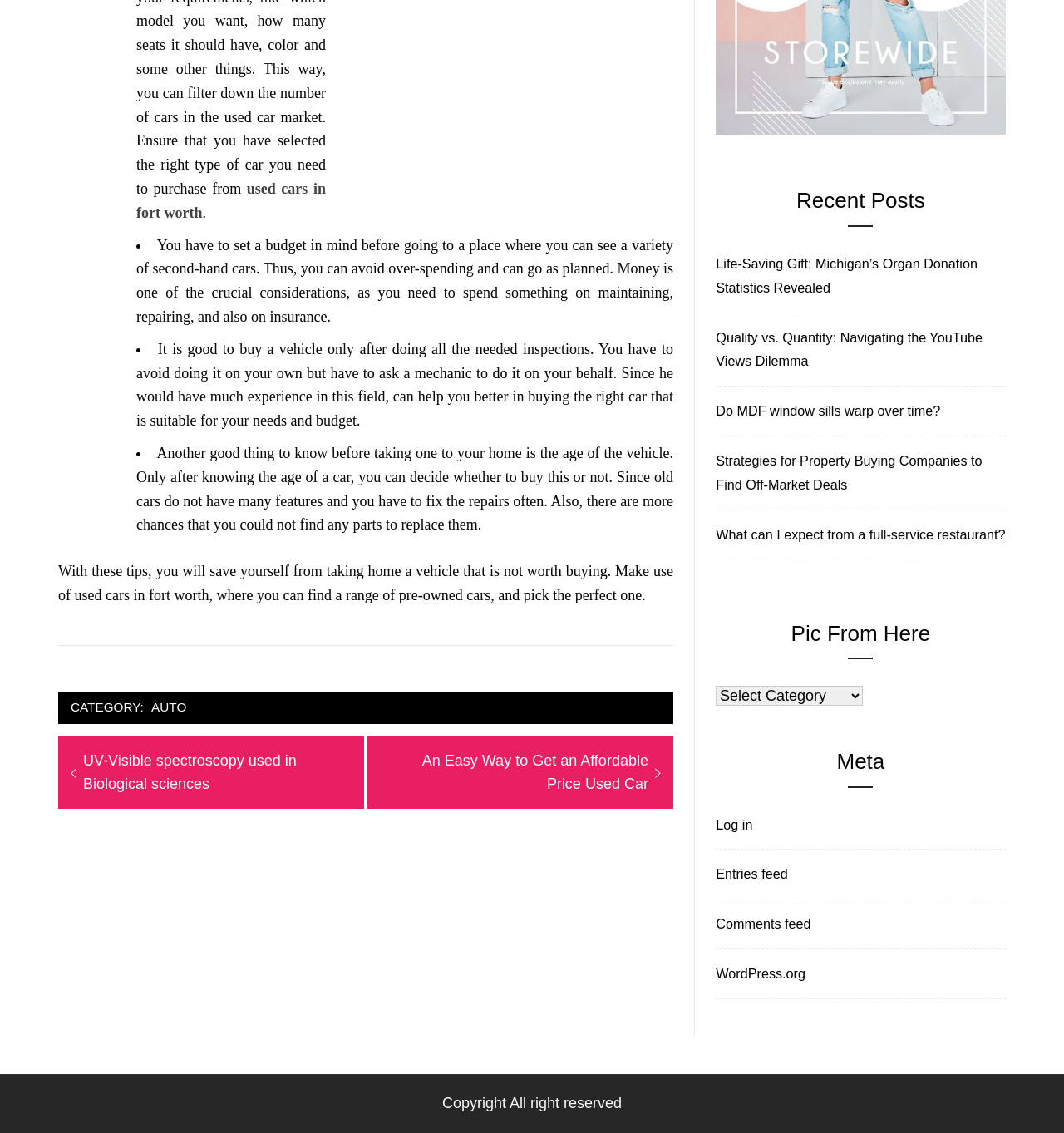Please locate the bounding box coordinates of the element's region that needs to be clicked to follow the instruction: "View 'An Easy Way to Get an Affordable Price Used Car'". The bounding box coordinates should be provided as four float numbers between 0 and 1, i.e., [left, top, right, bottom].

[0.357, 0.661, 0.621, 0.703]